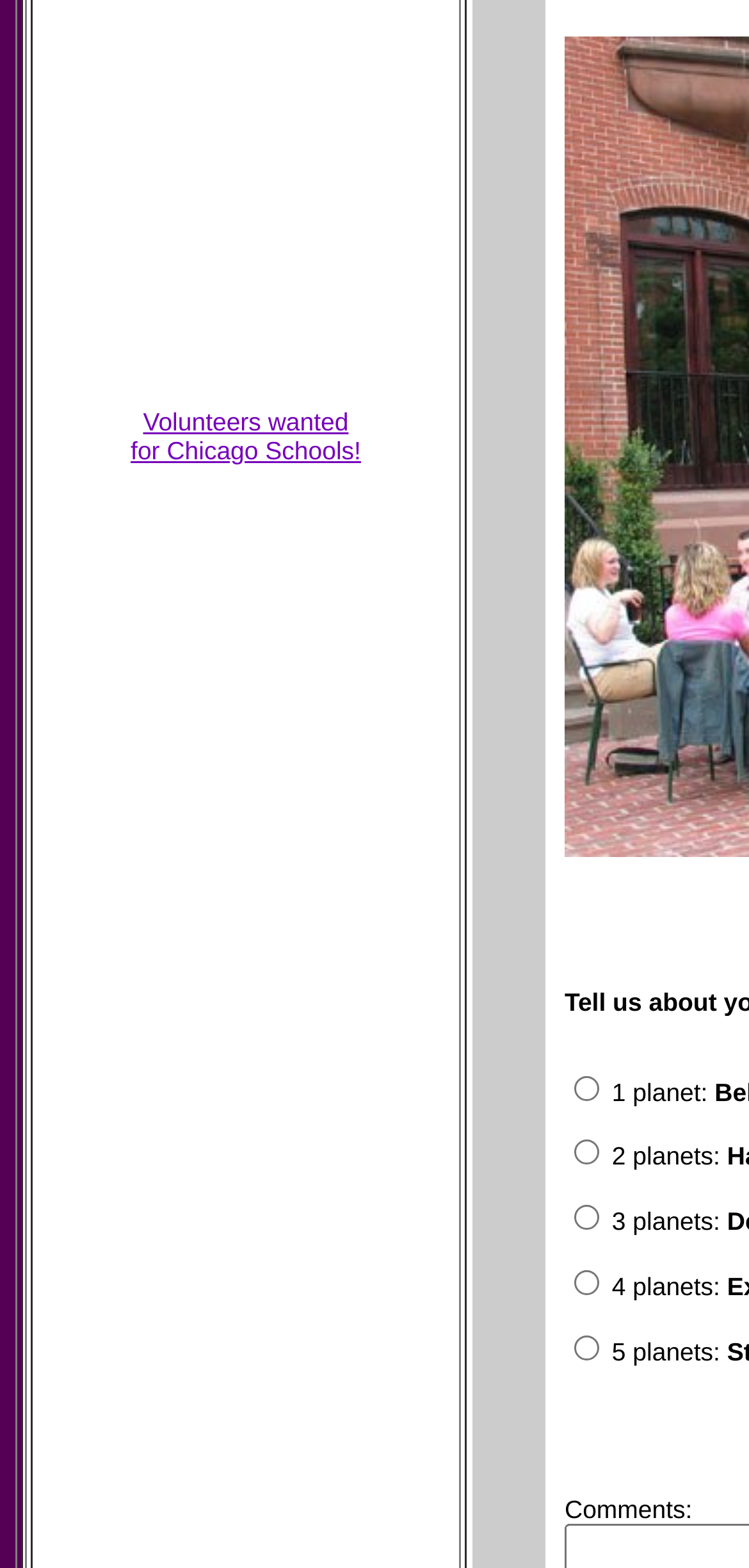What is the purpose of the webpage? Based on the image, give a response in one word or a short phrase.

Volunteer recruitment